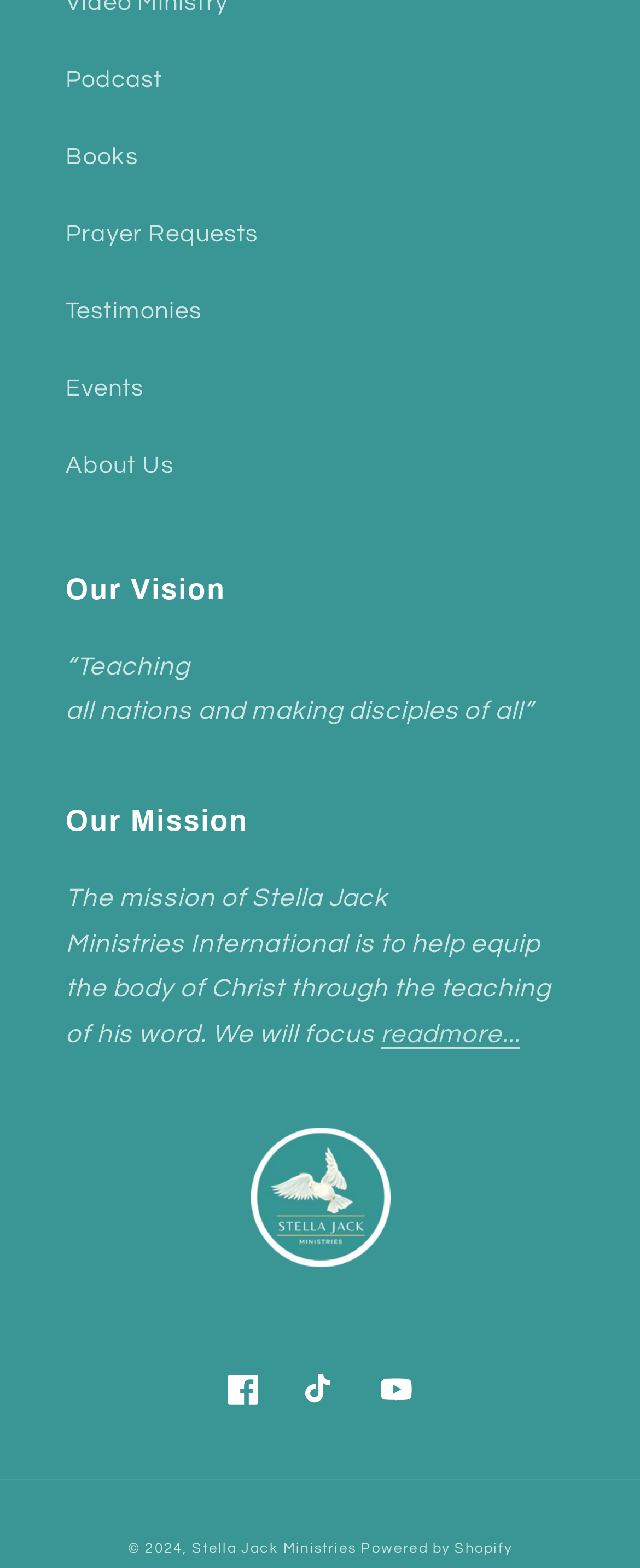Given the element description: "About Us", predict the bounding box coordinates of this UI element. The coordinates must be four float numbers between 0 and 1, given as [left, top, right, bottom].

[0.103, 0.272, 0.897, 0.321]